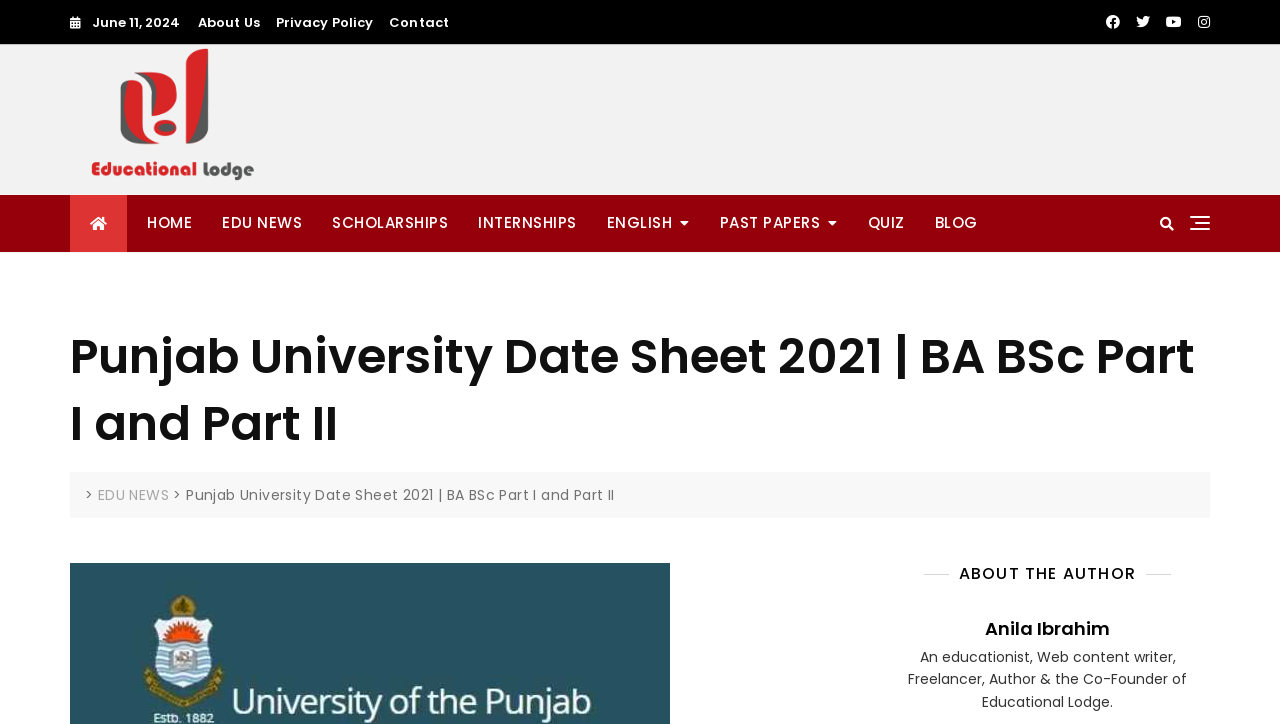What is the name of the author mentioned on the webpage?
Please answer the question with a detailed response using the information from the screenshot.

The author's name is mentioned in the 'ABOUT THE AUTHOR' section, along with a brief description of her profession and role as the Co-Founder of Educational Lodge.